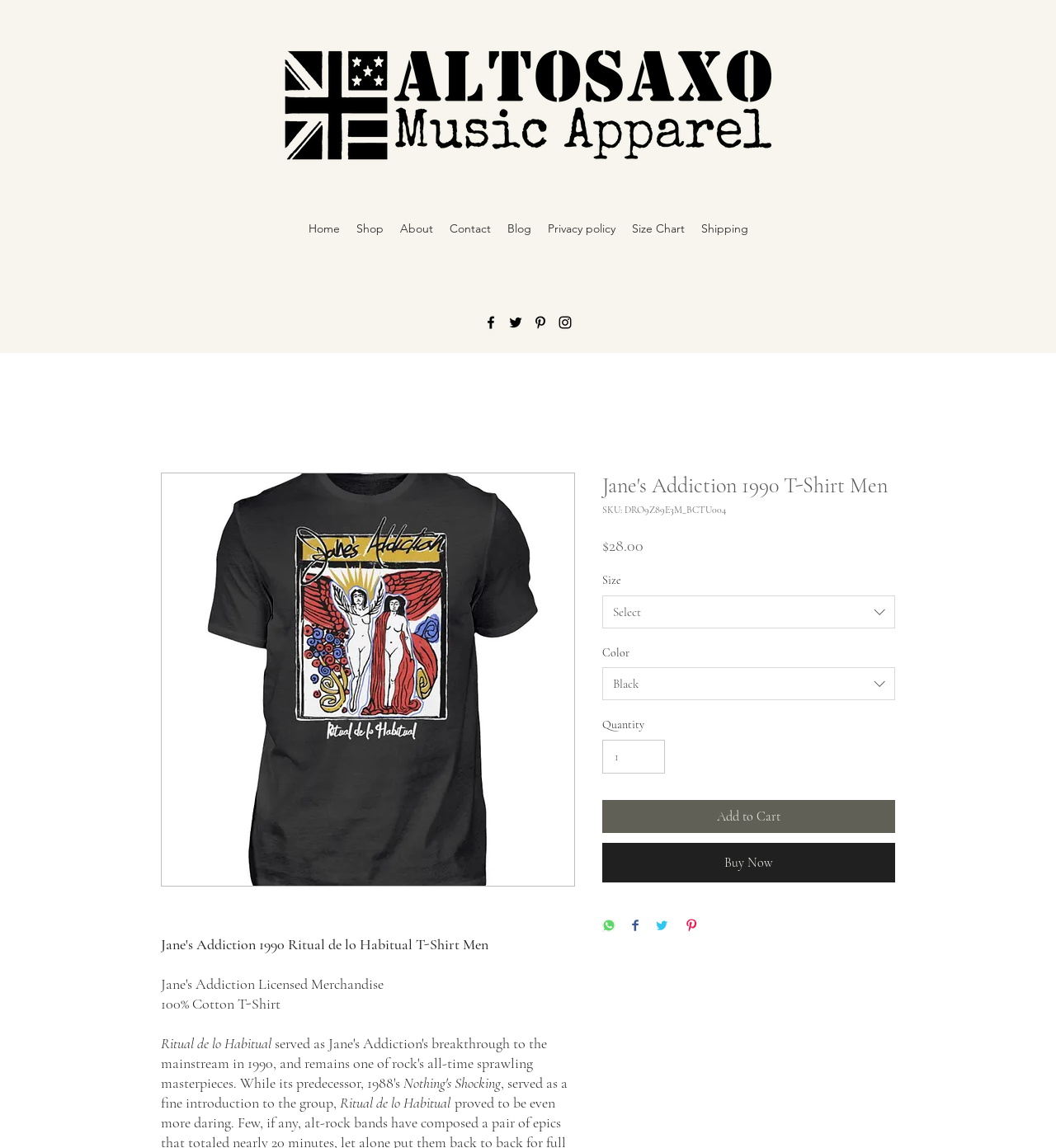Find the bounding box coordinates of the area that needs to be clicked in order to achieve the following instruction: "Select a size". The coordinates should be specified as four float numbers between 0 and 1, i.e., [left, top, right, bottom].

[0.57, 0.519, 0.848, 0.547]